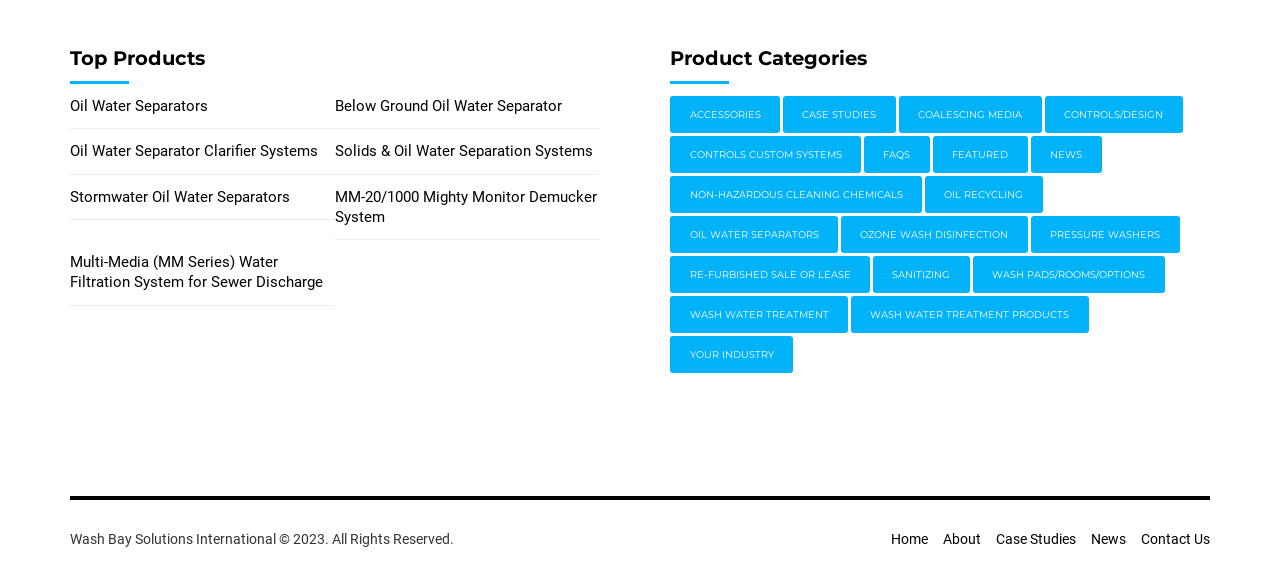How many main navigation links are at the bottom of the page?
Based on the image, answer the question with as much detail as possible.

There are 5 main navigation links at the bottom of the page: 'Home', 'About', 'Case Studies', 'News', and 'Contact Us'.